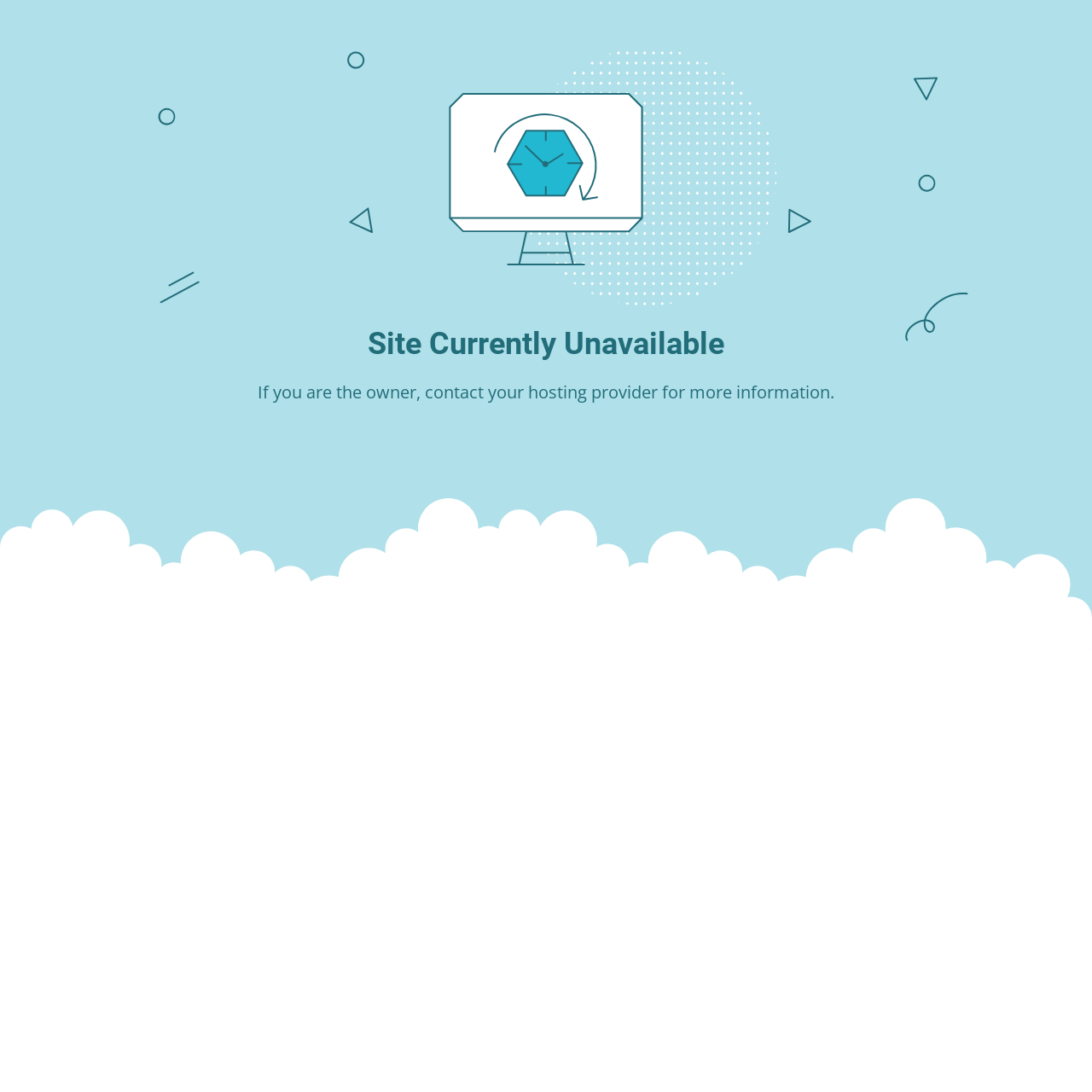Identify the text that serves as the heading for the webpage and generate it.

Site Currently Unavailable